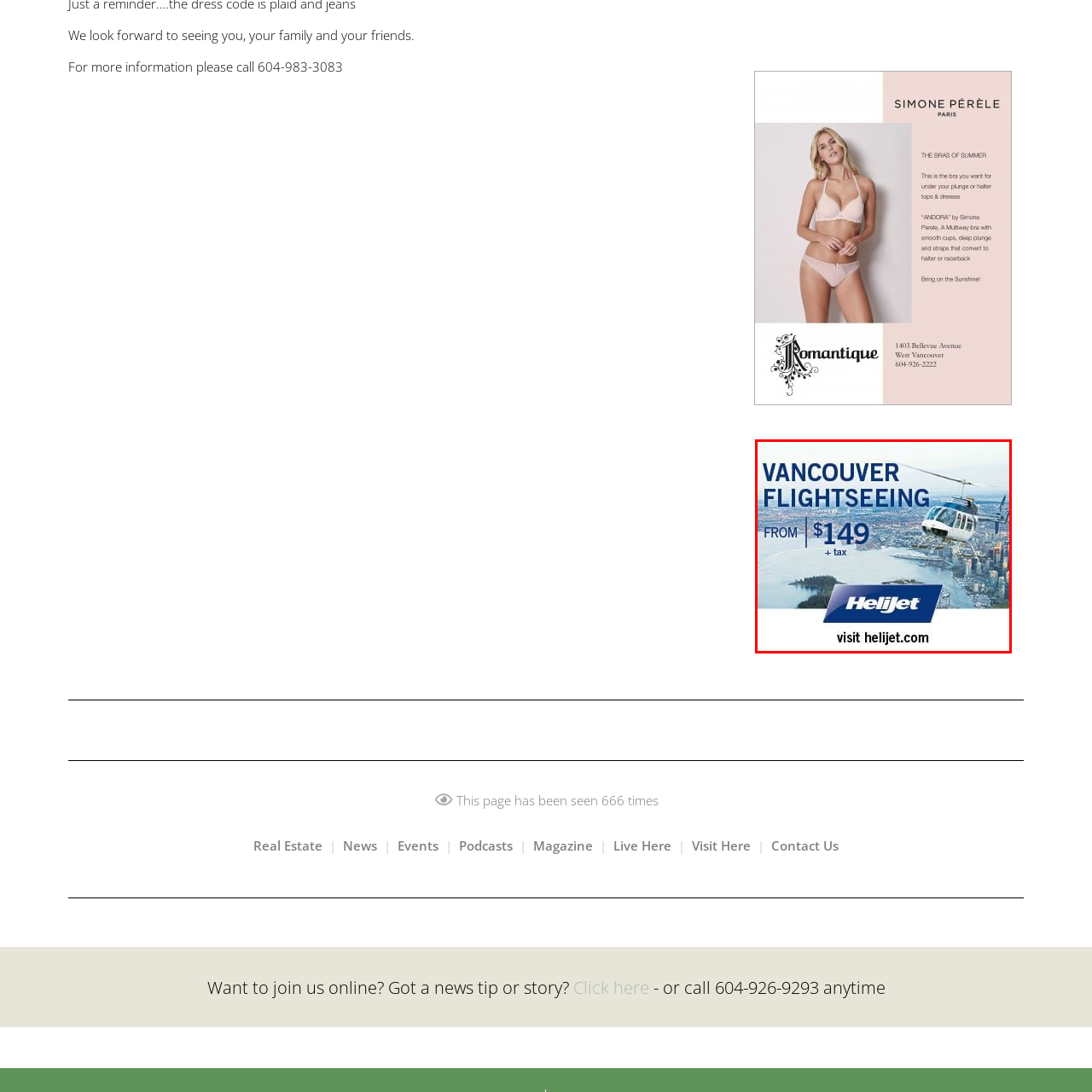Give an elaborate description of the visual elements within the red-outlined box.

The image showcases an advertisement for Helijet's Vancouver Flightseeing experience. Prominent in the design is a stunning helicopter in mid-flight against a picturesque backdrop of Vancouver's coastline and urban skyline. The text boldly states "Vancouver Flightseeing" at the top, emphasizing the exhilarating opportunity to explore the city from above. Below the title, the price reads "From $149 + tax," inviting potential customers to take advantage of this unique aerial tour. In the lower right corner, the Helijet logo and the call to action "visit helijet.com" reinforce the branding and direct viewers to learn more or book their flight. This visually appealing advertisement highlights the thrill of experiencing Vancouver from a new perspective.